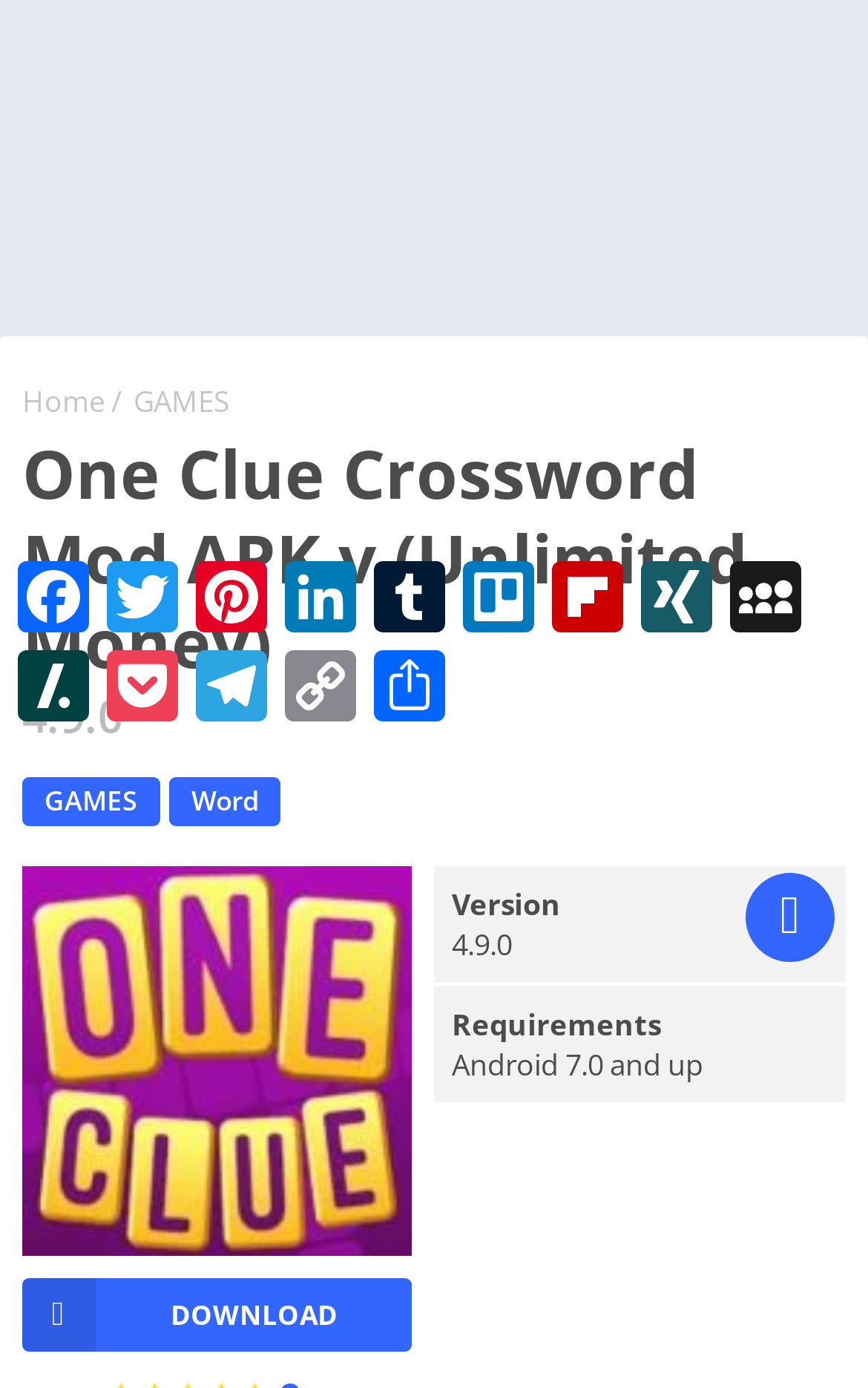Using the provided element description "Copy Link", determine the bounding box coordinates of the UI element.

[0.318, 0.462, 0.421, 0.526]